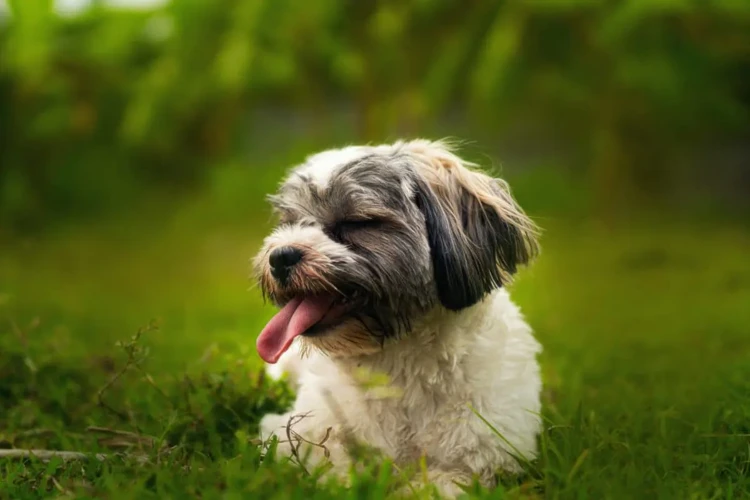Is the dog a large breed?
Please provide a detailed answer to the question.

The caption describes the Shih Poo as a 'small' breed, which implies that it is not a large breed of dog.